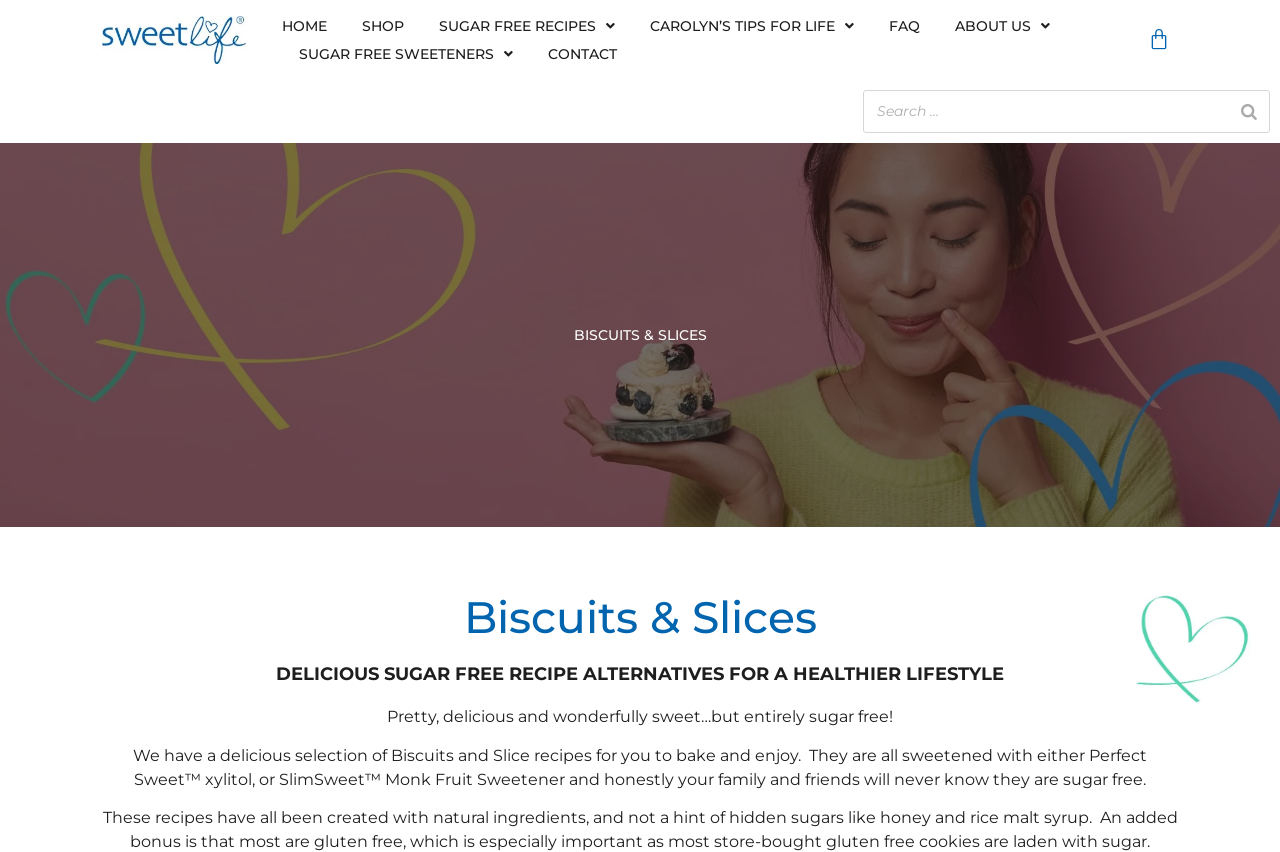Identify the bounding box coordinates of the clickable region required to complete the instruction: "Click HOME". The coordinates should be given as four float numbers within the range of 0 and 1, i.e., [left, top, right, bottom].

[0.22, 0.014, 0.255, 0.047]